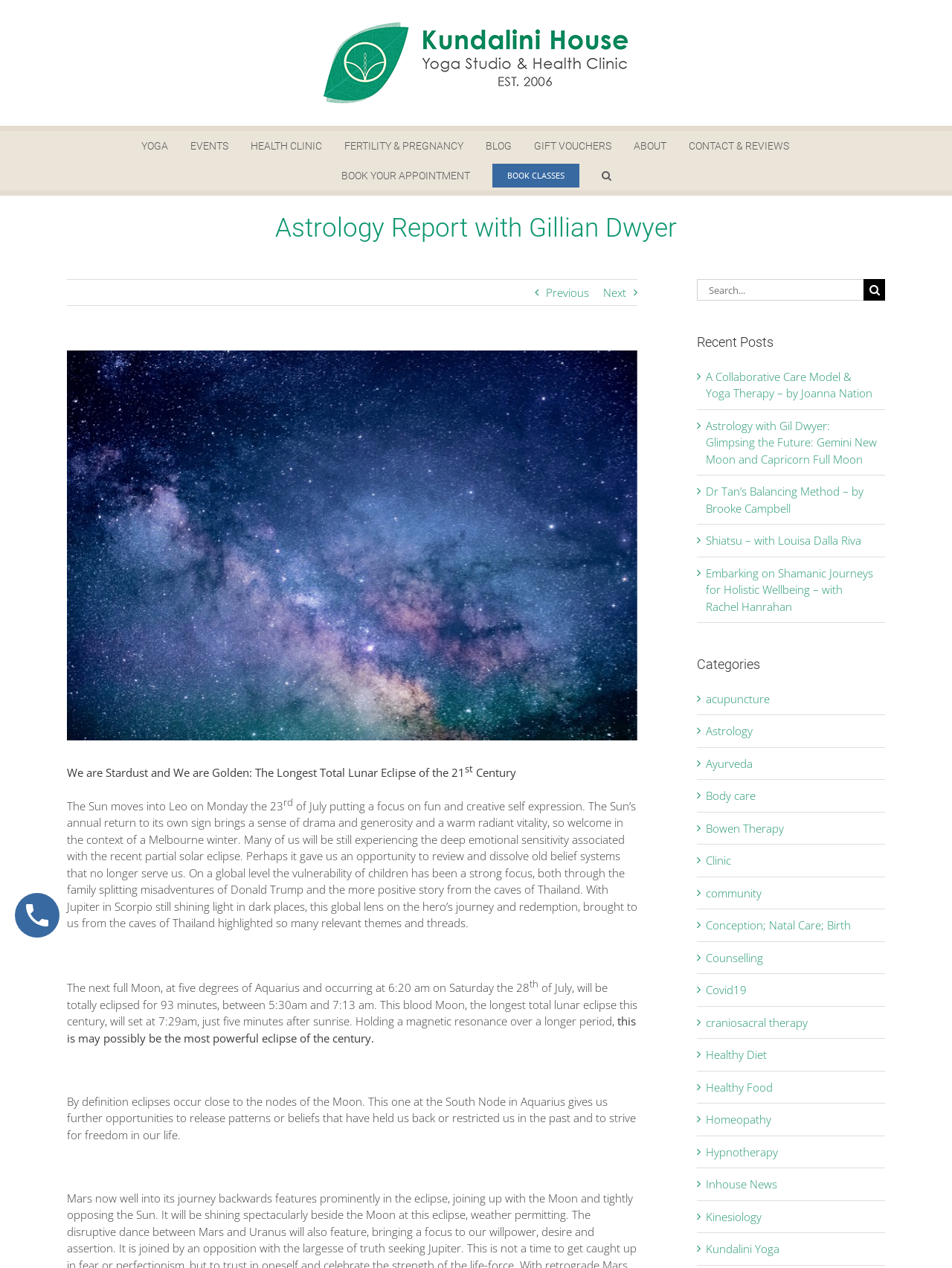What is the text of the page title bar?
Carefully examine the image and provide a detailed answer to the question.

I found the page title bar by looking for the region element with the description 'Page Title Bar'. Within this region, I found a heading element with the text 'Astrology Report with Gillian Dwyer', which is the answer to the question.